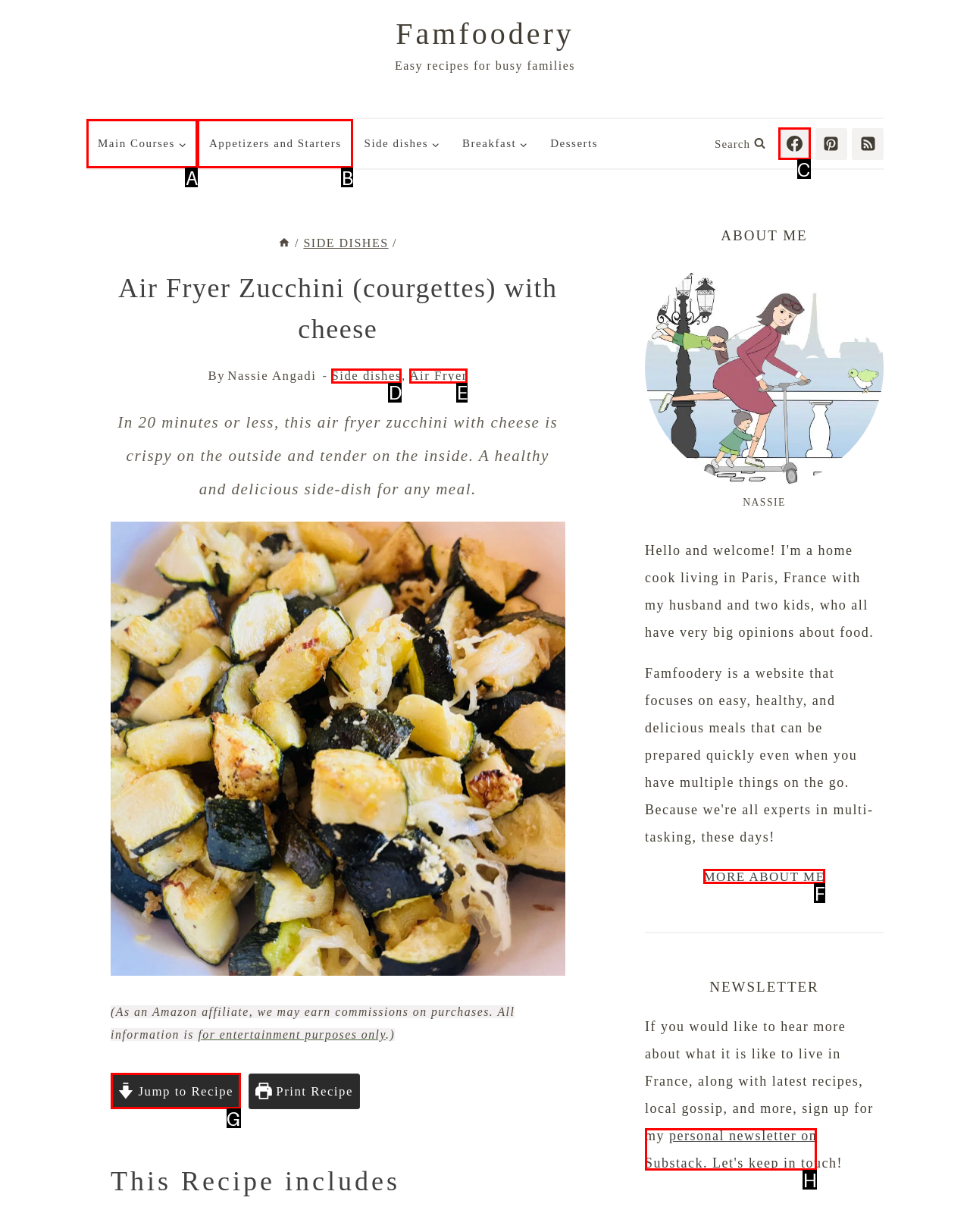Determine the HTML element to click for the instruction: Subscribe to newsletter on Substack.
Answer with the letter corresponding to the correct choice from the provided options.

H